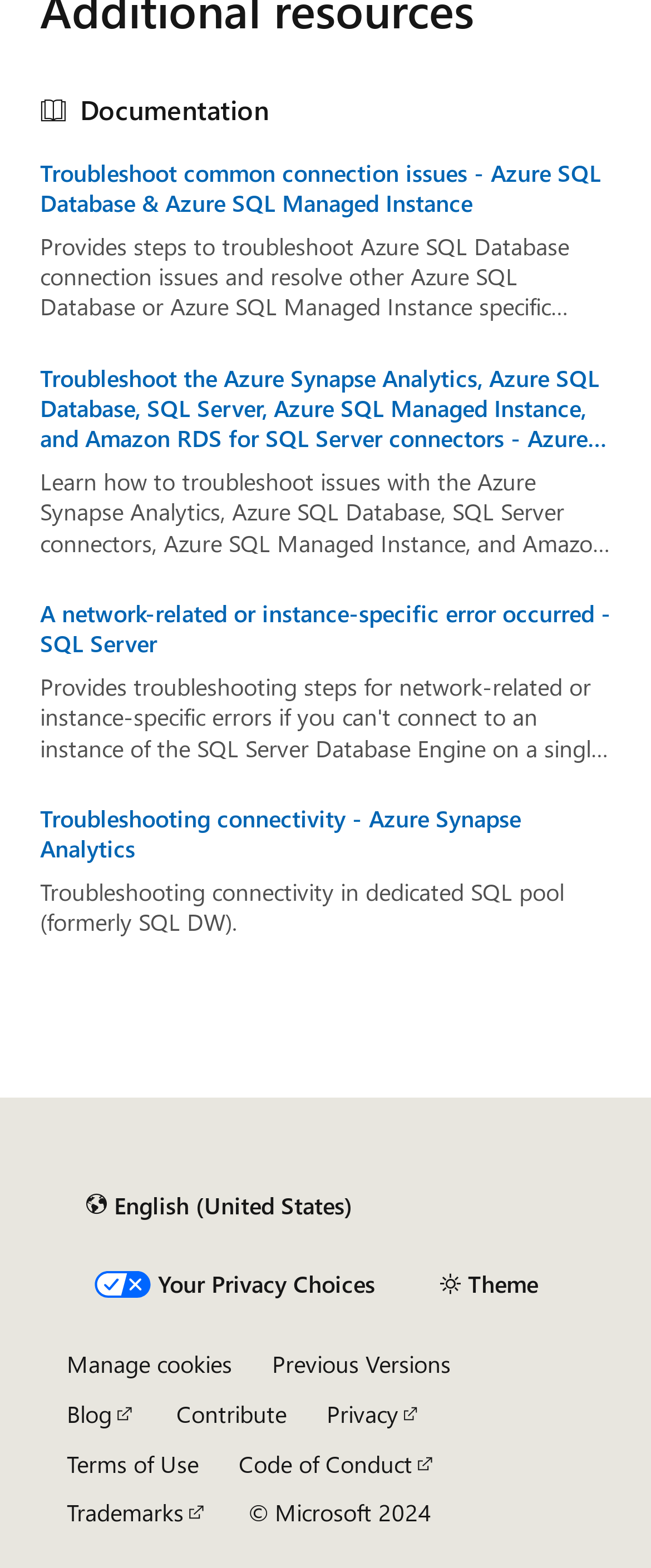Show the bounding box coordinates of the region that should be clicked to follow the instruction: "Read the blog."

[0.103, 0.892, 0.209, 0.912]